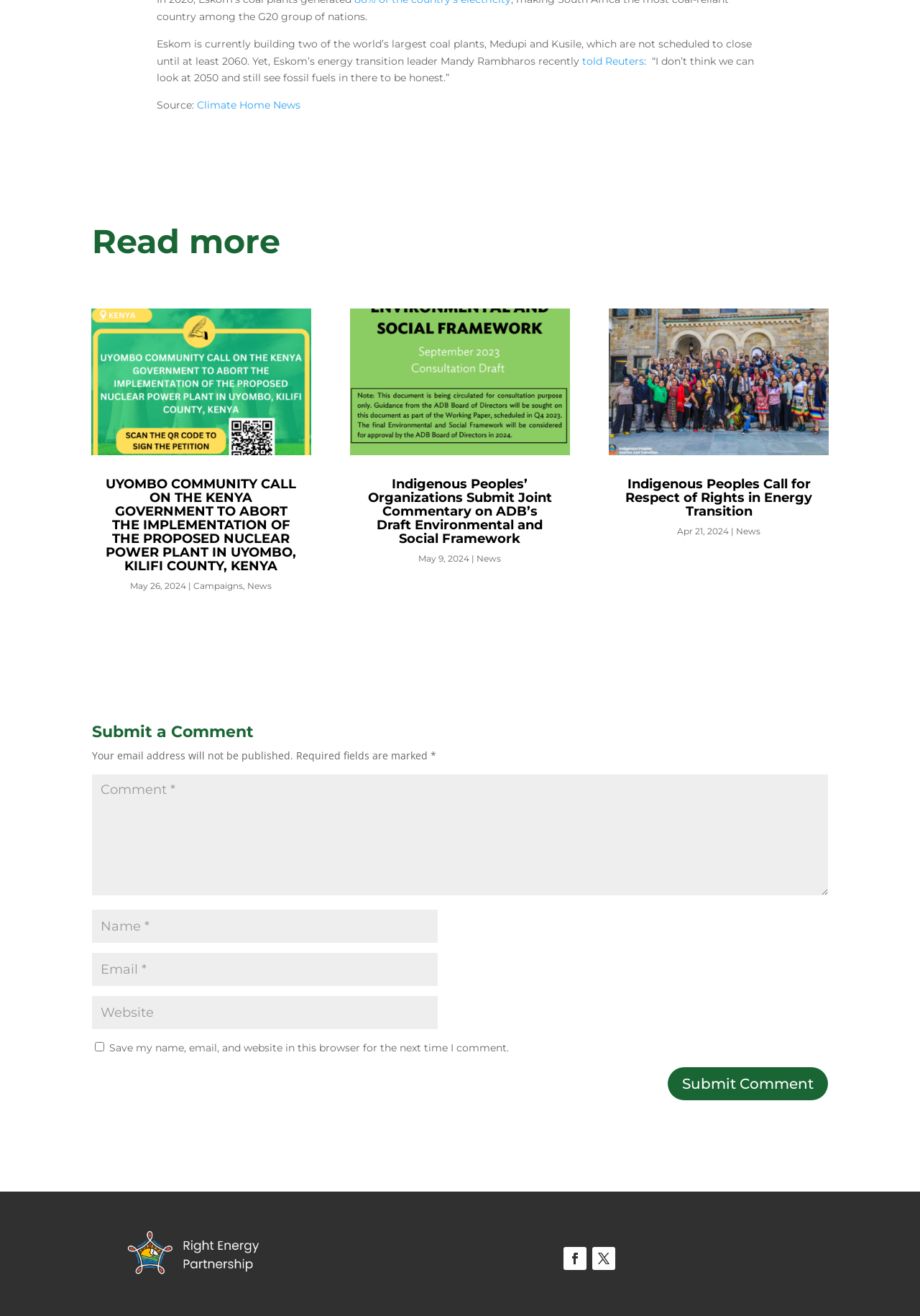Predict the bounding box for the UI component with the following description: "Submit Comment".

[0.726, 0.811, 0.9, 0.836]